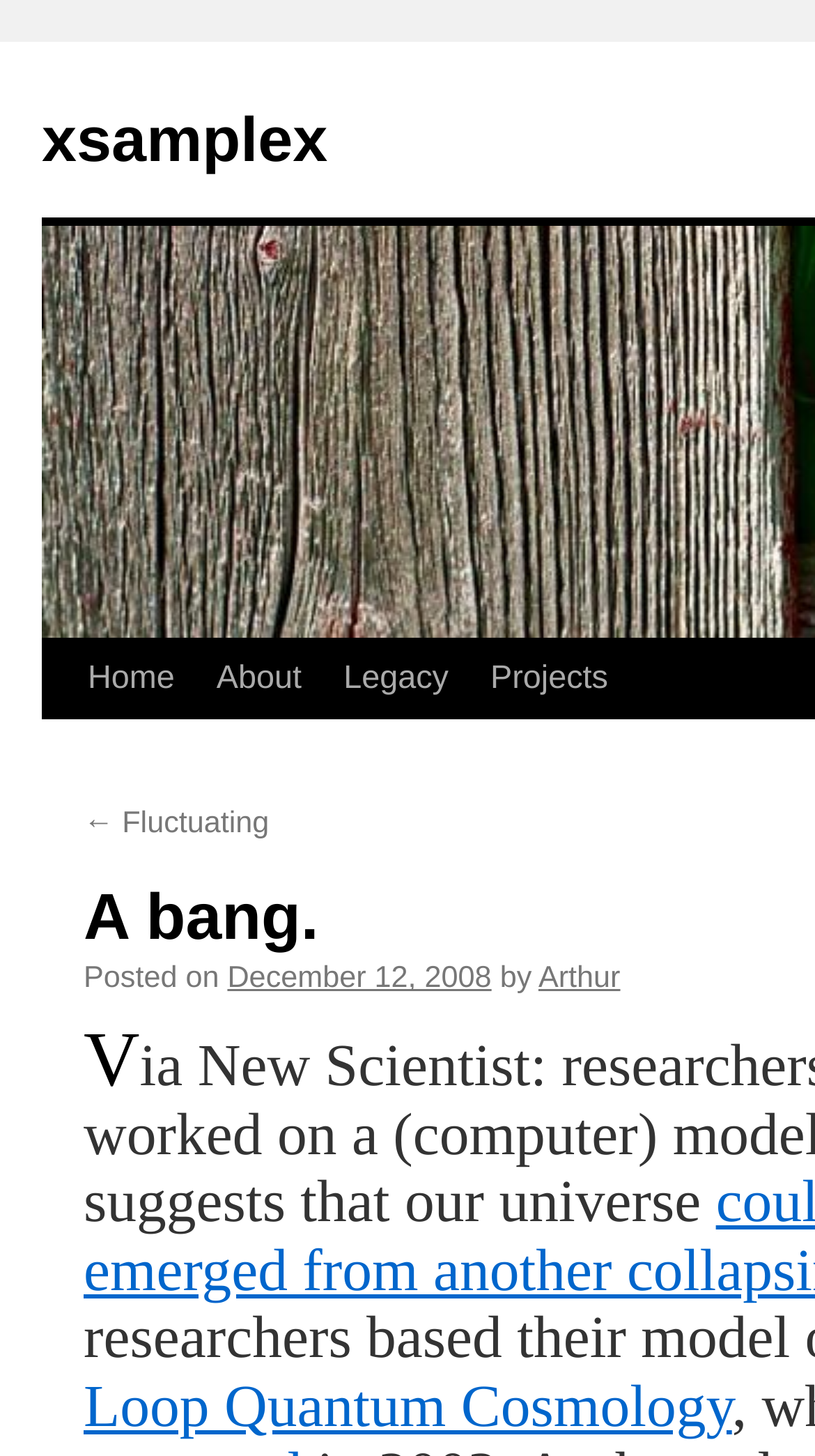Pinpoint the bounding box coordinates of the element you need to click to execute the following instruction: "read about the author". The bounding box should be represented by four float numbers between 0 and 1, in the format [left, top, right, bottom].

[0.661, 0.661, 0.761, 0.684]